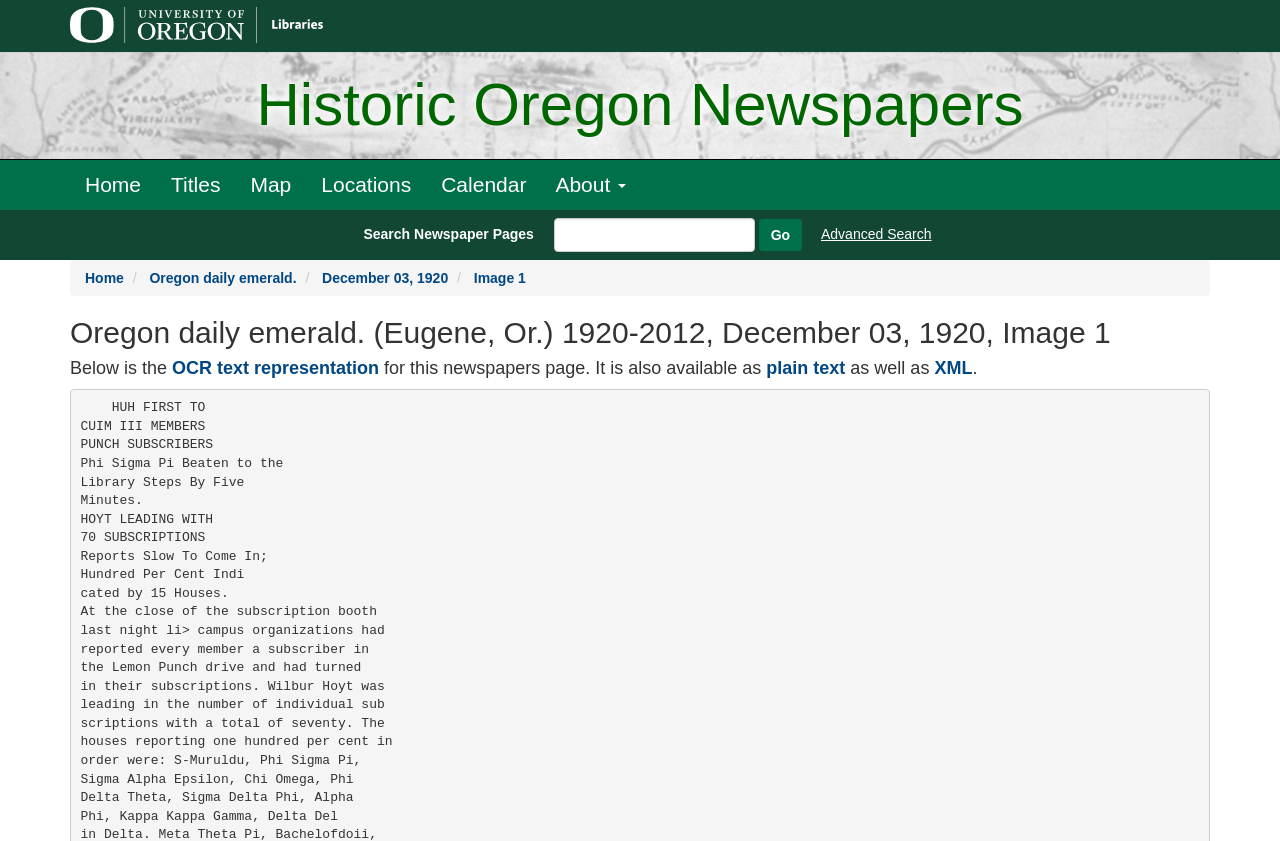Please locate the bounding box coordinates of the element that should be clicked to complete the given instruction: "View Advanced Search".

[0.641, 0.268, 0.728, 0.287]